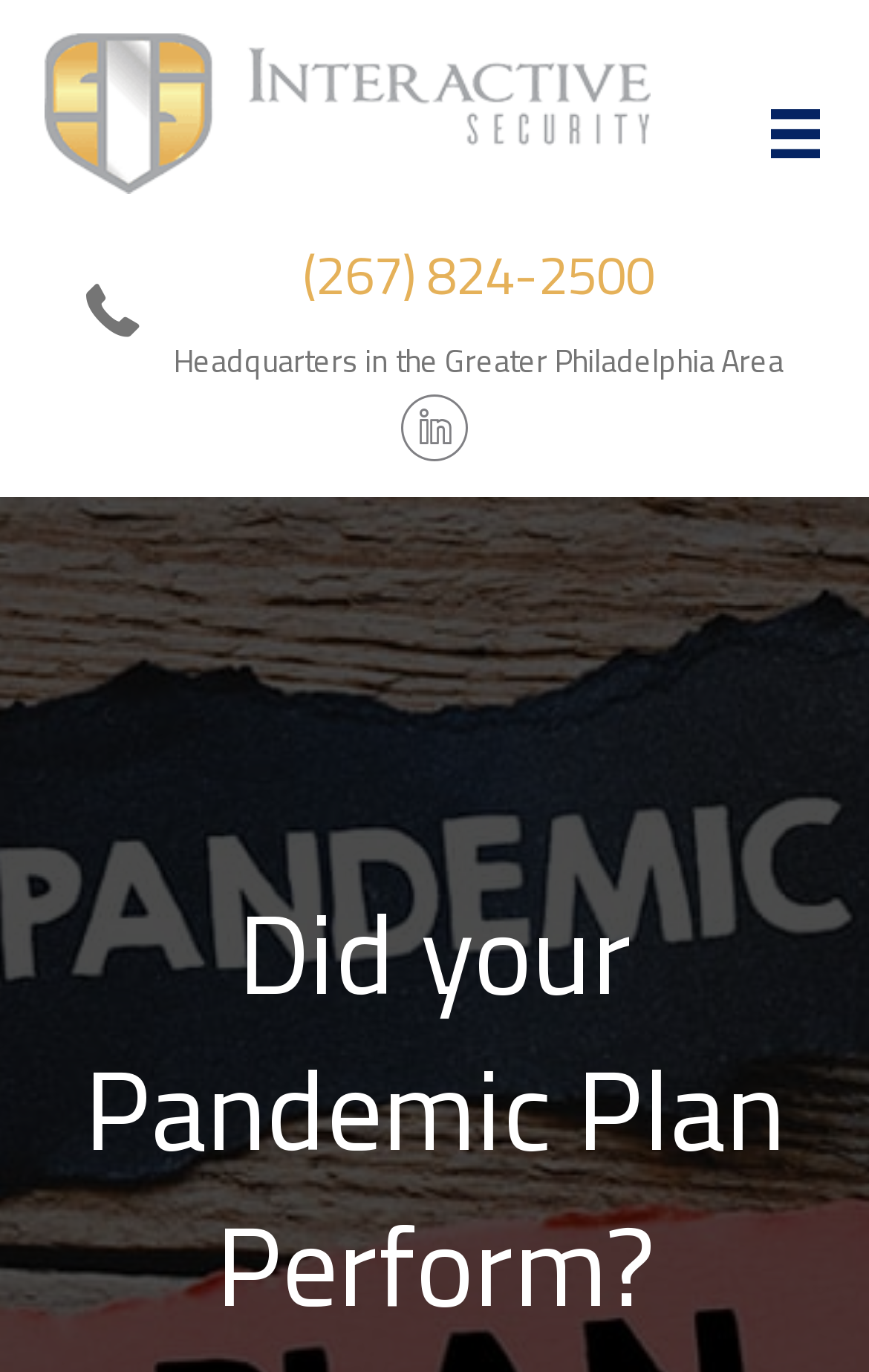What is the phone number on the webpage?
Answer the question in as much detail as possible.

I found the phone number by looking at the static text elements on the webpage. The phone number is located in the middle of the page, and it is written in a straightforward format.